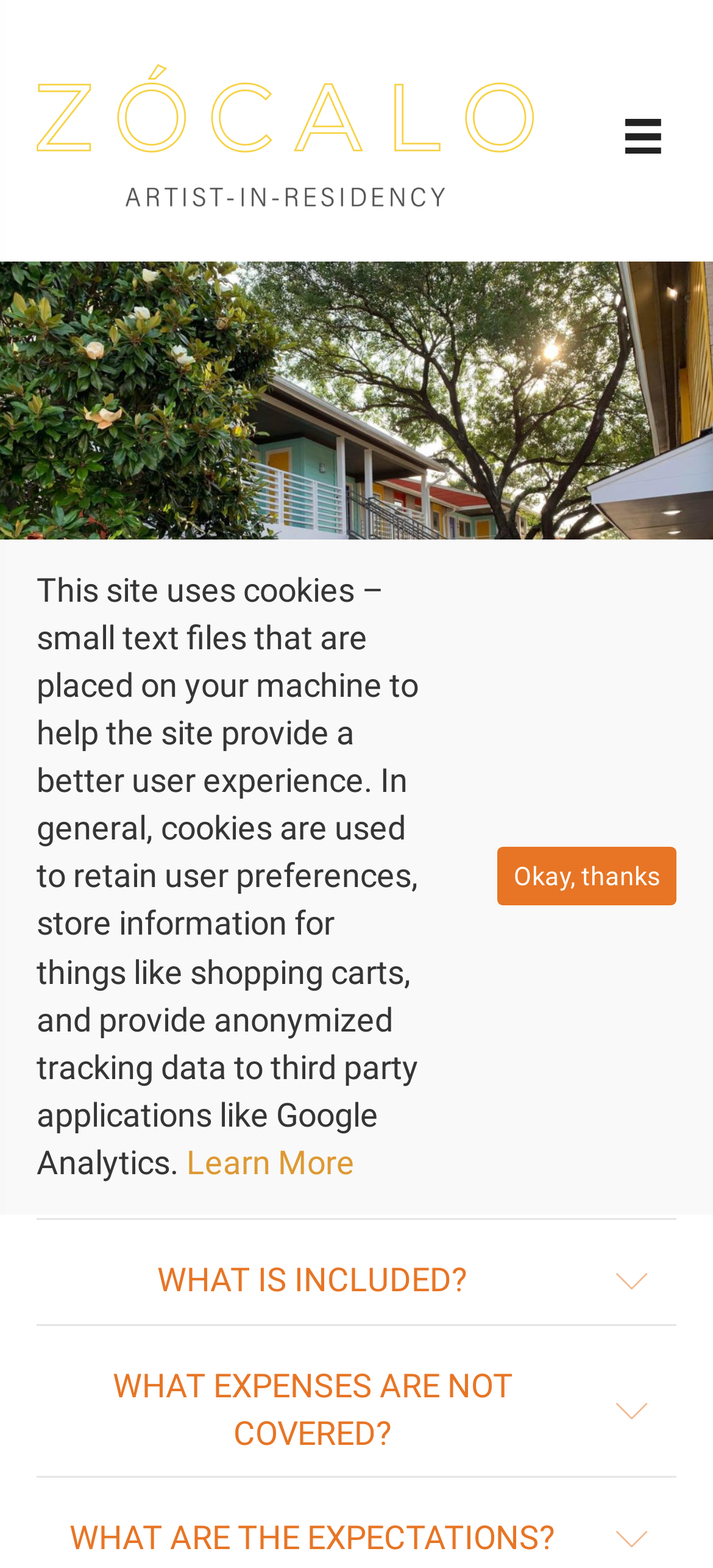Please identify the coordinates of the bounding box for the clickable region that will accomplish this instruction: "Click the WHAT ARE THE EXPECTATIONS? tab".

[0.09, 0.965, 0.787, 0.996]